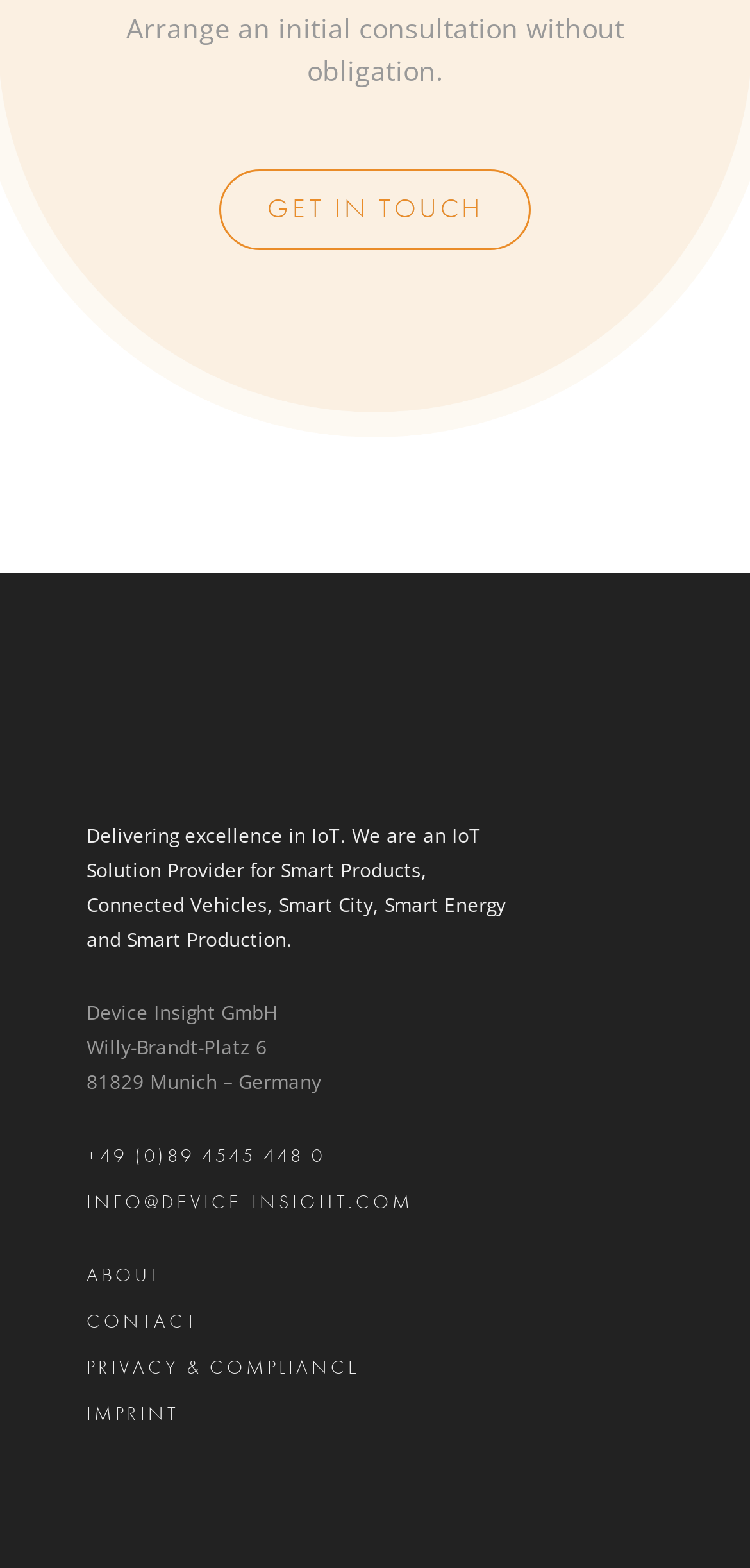What is the phone number?
Look at the image and respond with a one-word or short-phrase answer.

+49 (0)89 4545 448 0